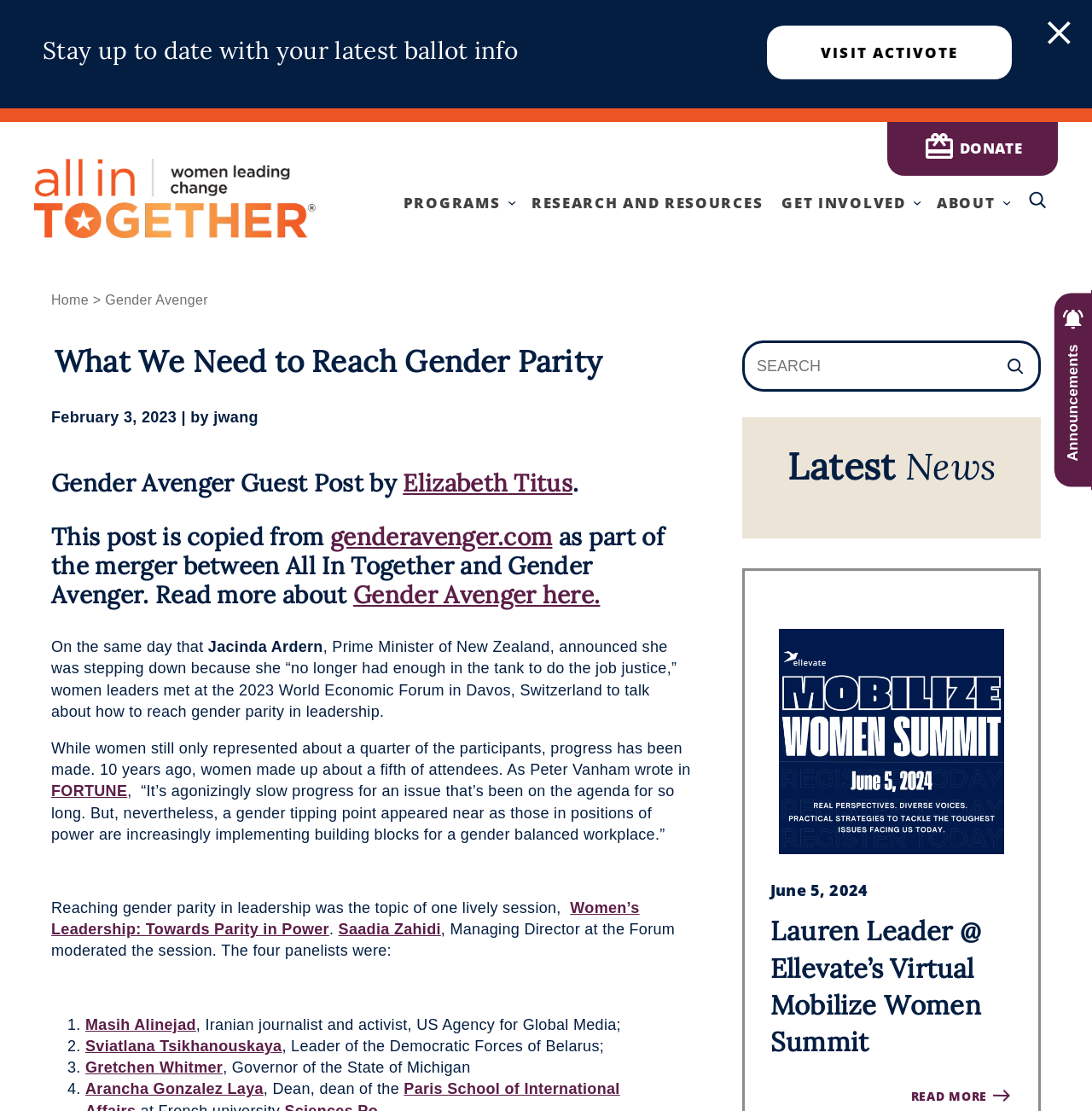Identify and provide the text content of the webpage's primary headline.

What We Need to Reach Gender Parity